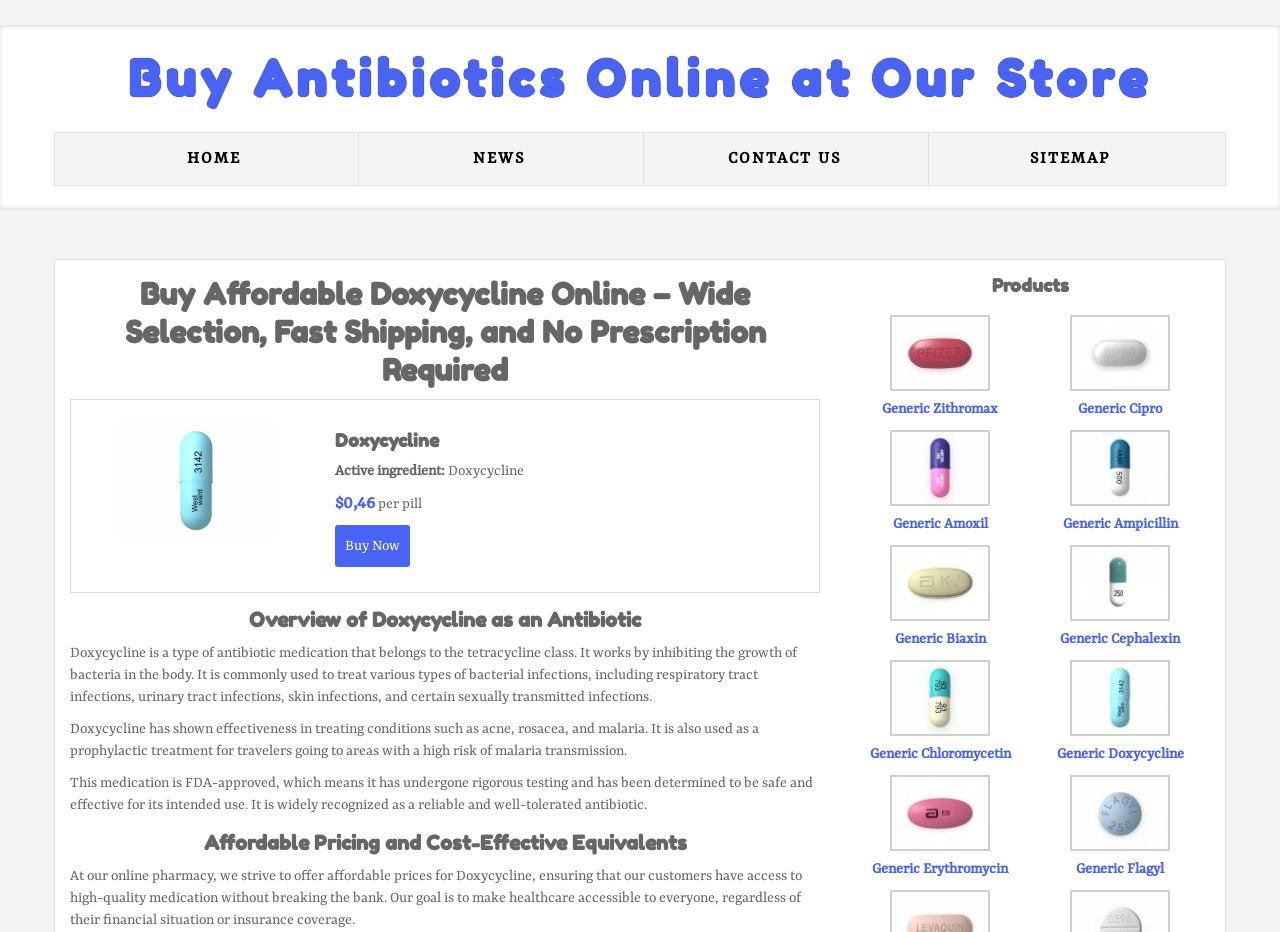Determine the bounding box coordinates for the area you should click to complete the following instruction: "View the 'NEWS' section".

[0.277, 0.143, 0.503, 0.198]